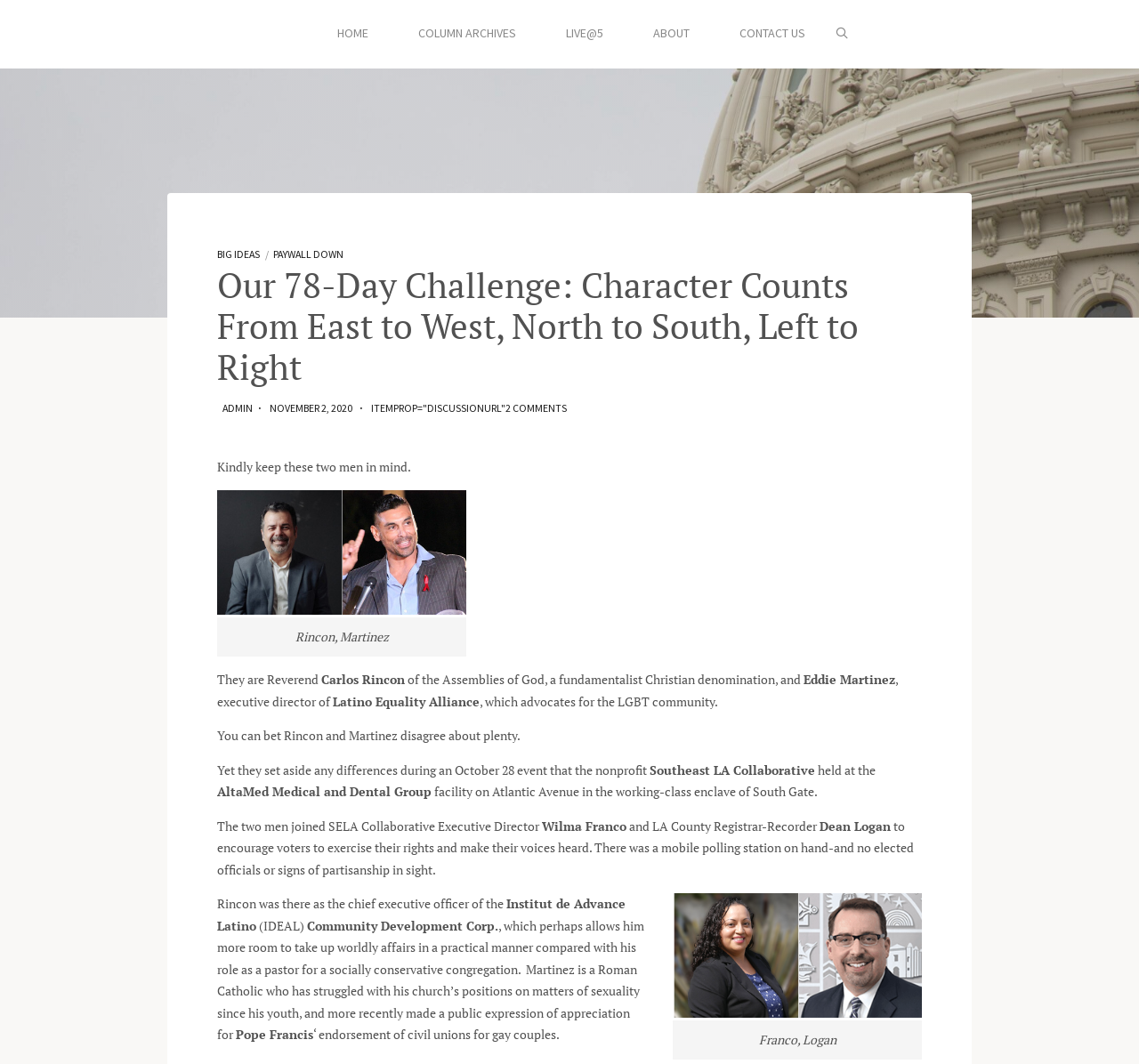Please identify the bounding box coordinates of the clickable element to fulfill the following instruction: "Go to ABOUT". The coordinates should be four float numbers between 0 and 1, i.e., [left, top, right, bottom].

[0.552, 0.0, 0.628, 0.063]